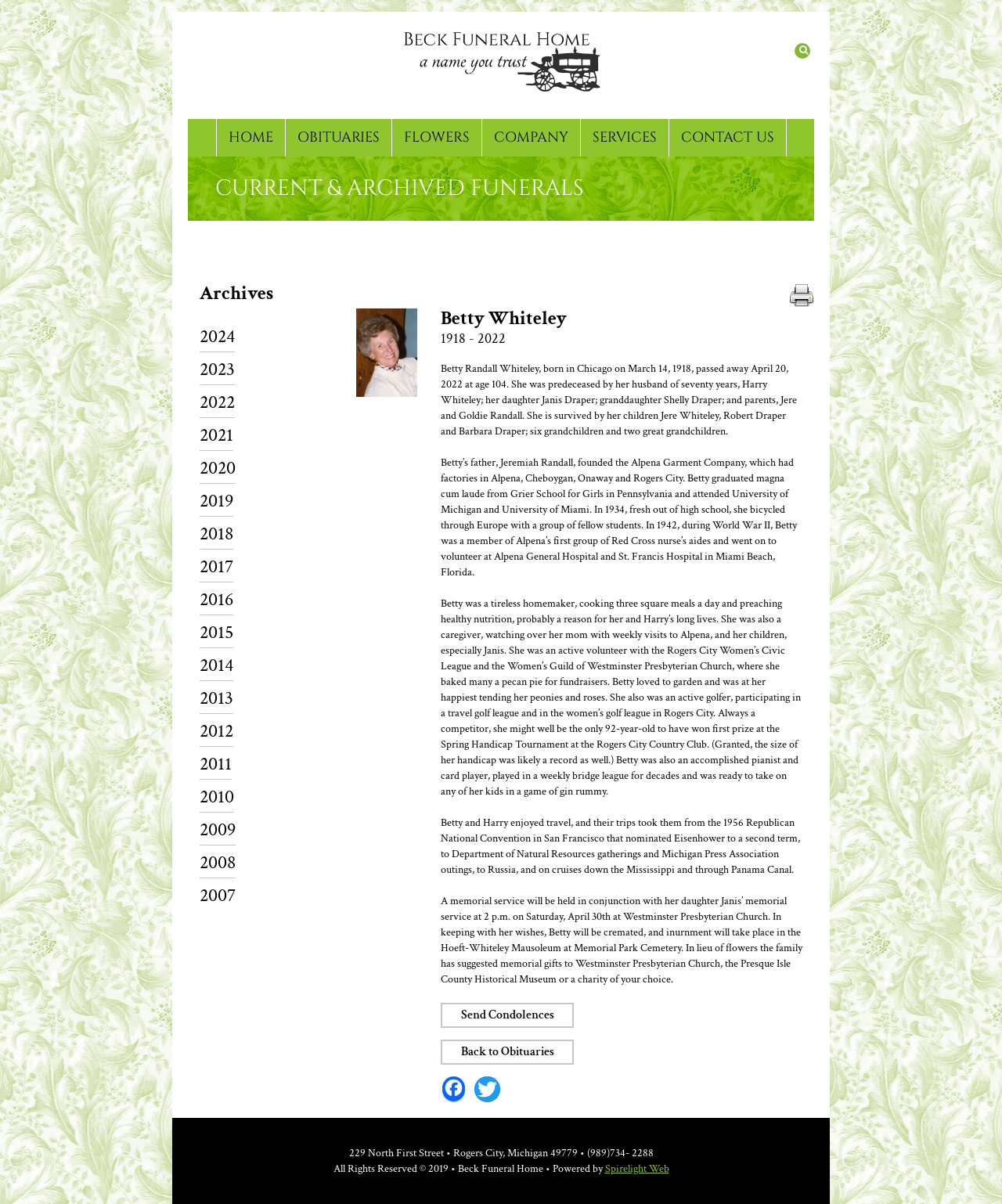Determine the bounding box coordinates in the format (top-left x, top-left y, bottom-right x, bottom-right y). Ensure all values are floating point numbers between 0 and 1. Identify the bounding box of the UI element described by: 2007

[0.199, 0.736, 0.235, 0.752]